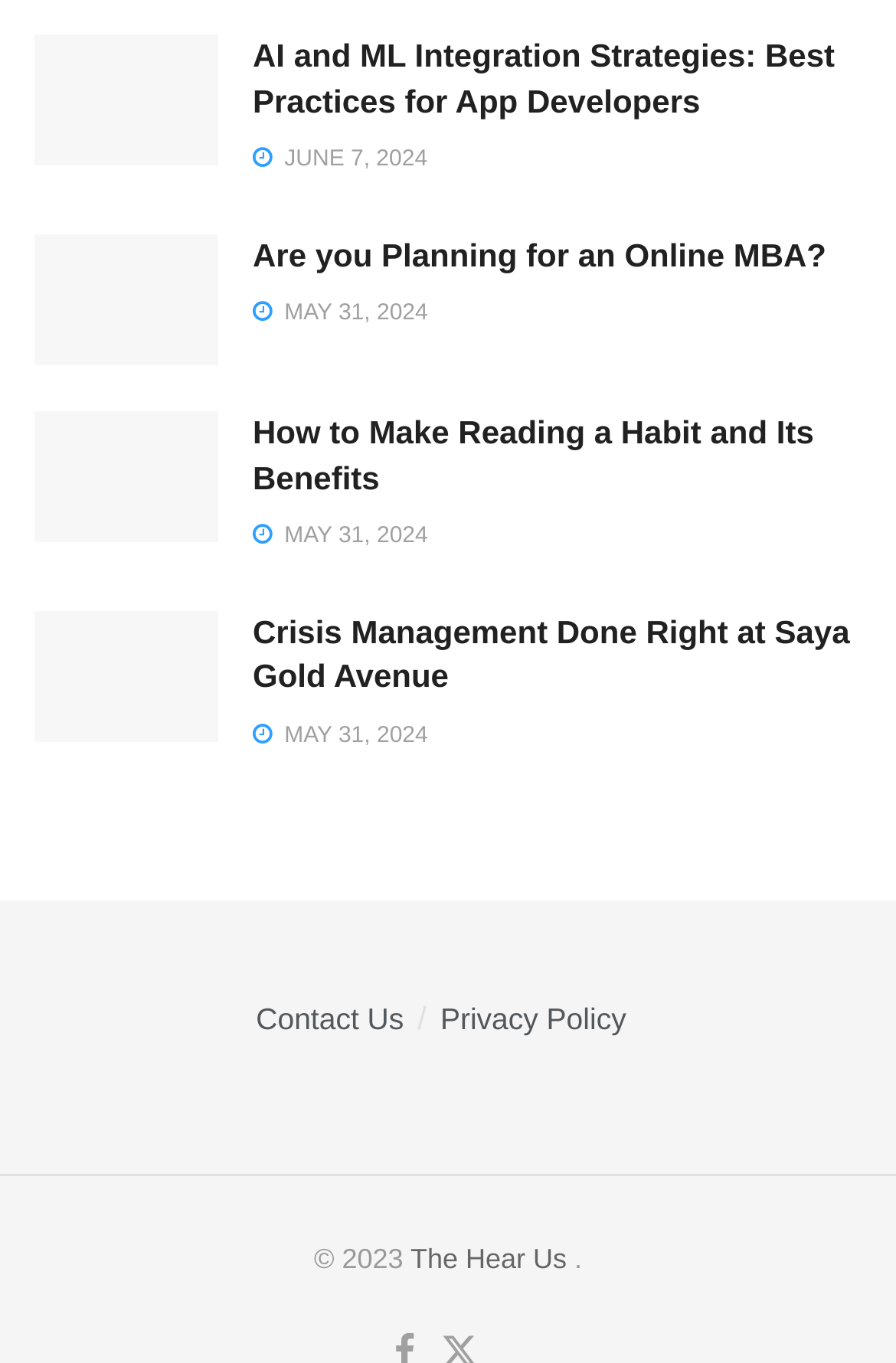What is the topic of the article with the image 'Crisis Management'?
From the screenshot, supply a one-word or short-phrase answer.

Crisis Management Done Right at Saya Gold Avenue